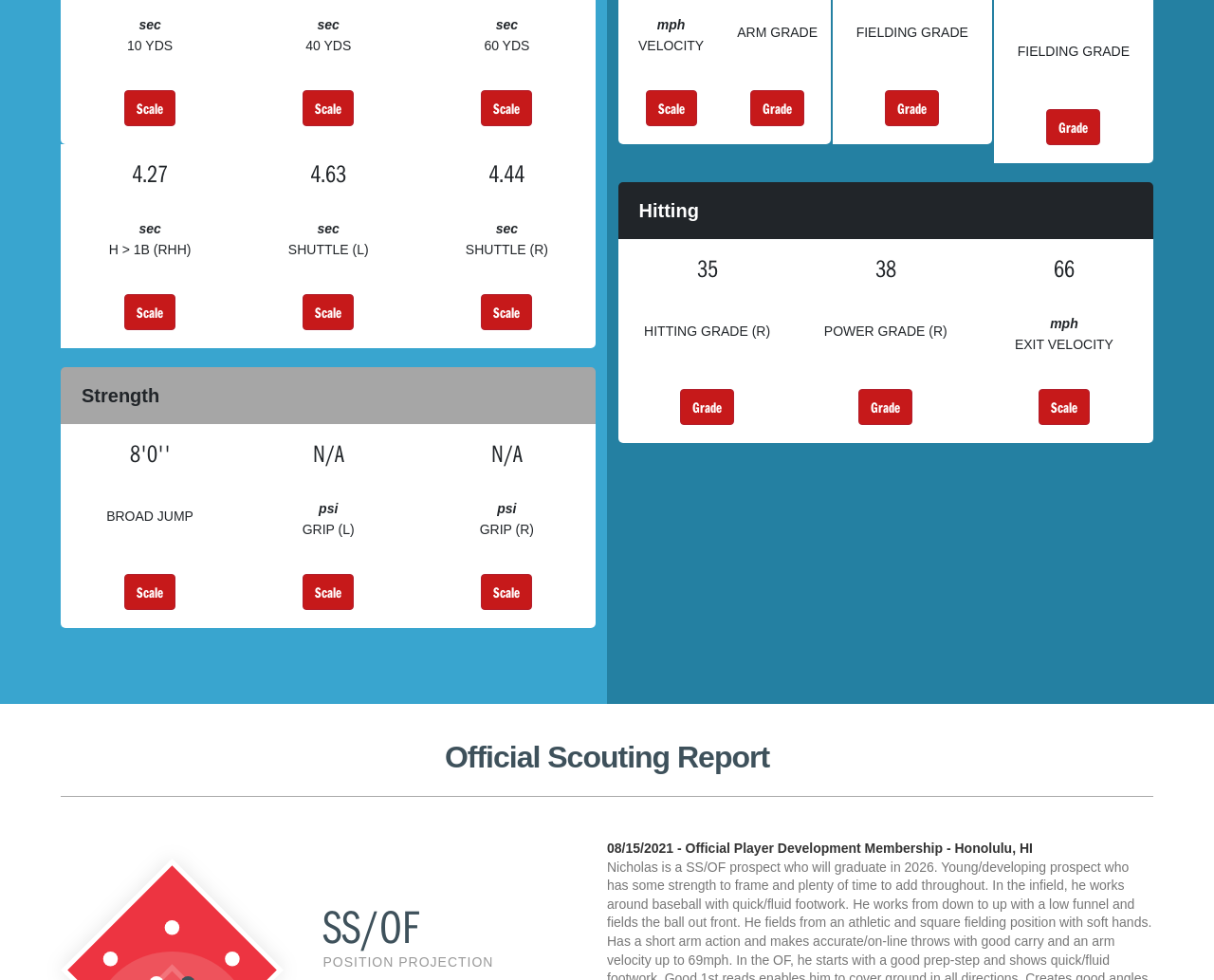How many buttons are labeled 'Scale'?
Using the visual information, answer the question in a single word or phrase.

6